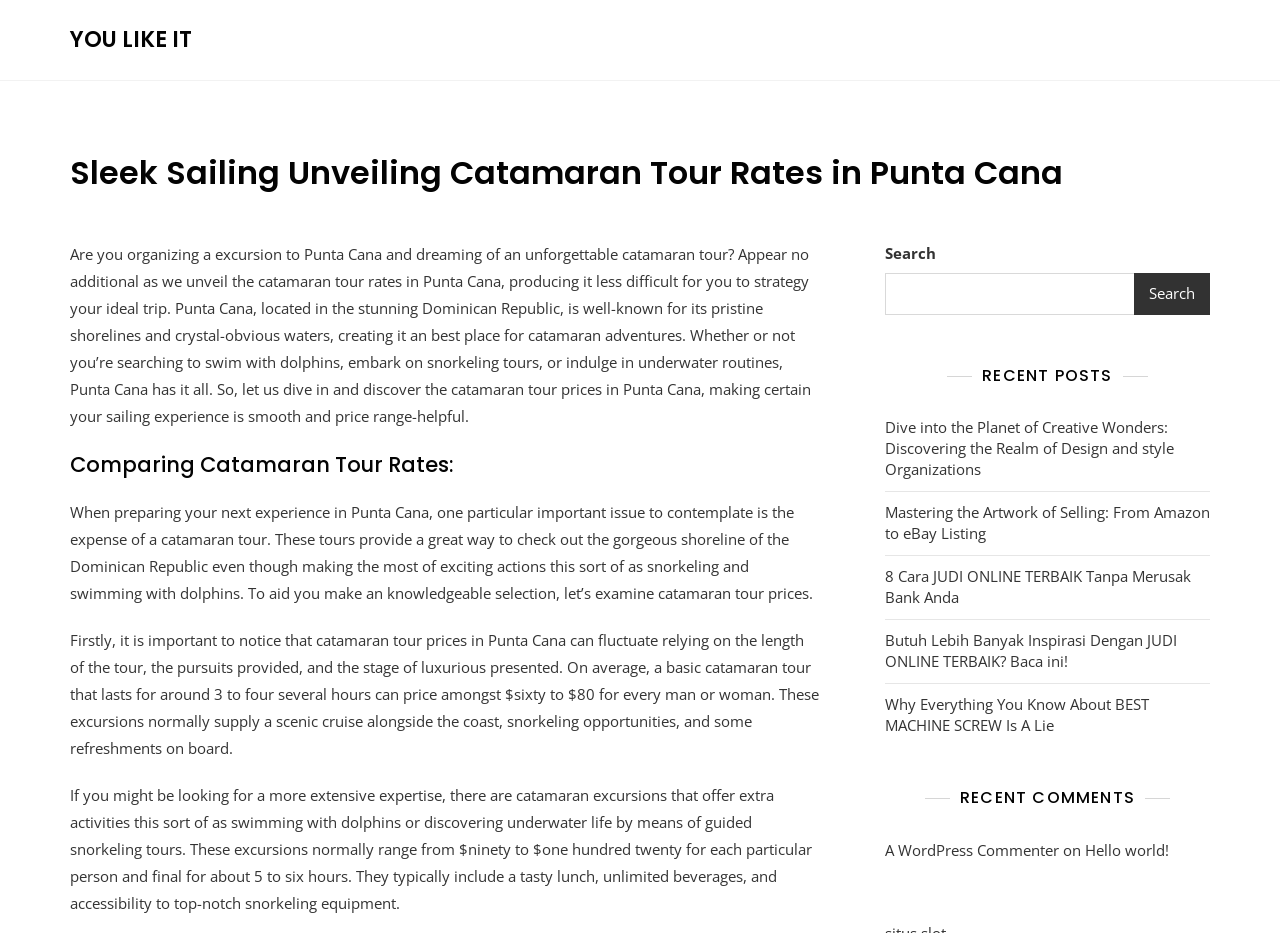Find and indicate the bounding box coordinates of the region you should select to follow the given instruction: "Explore the article about creative wonders".

[0.691, 0.447, 0.945, 0.515]